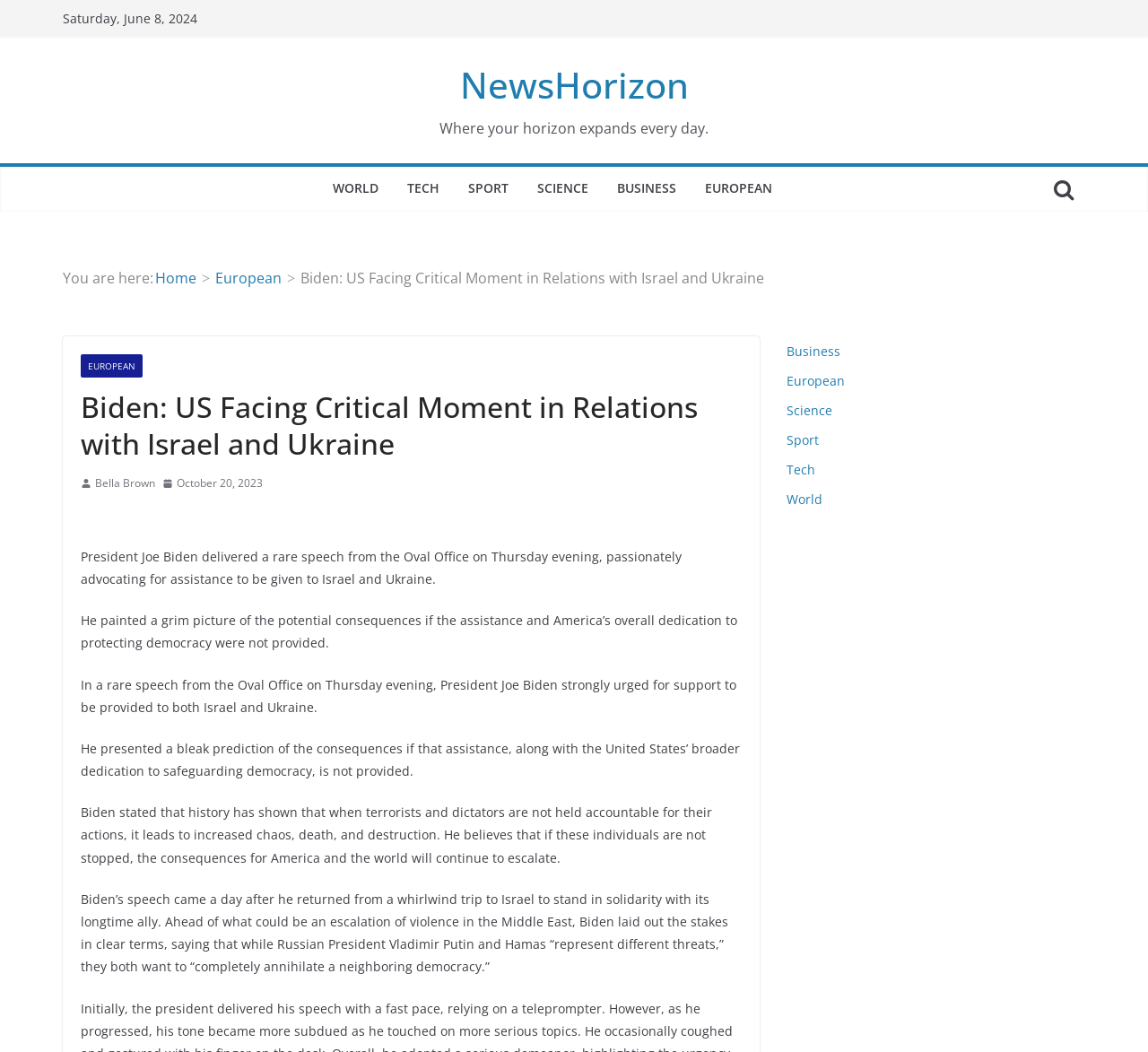Create a detailed narrative of the webpage’s visual and textual elements.

The webpage is a news article from NewsHorizon, with the title "Biden: US Facing Critical Moment in Relations with Israel and Ukraine". At the top left, there is a date "Saturday, June 8, 2024". Next to it, there is a heading "NewsHorizon" with a link to the website. Below the date, there is a tagline "Where your horizon expands every day." 

On the top navigation bar, there are six links: "WORLD", "TECH", "SPORT", "SCIENCE", "BUSINESS", and "EUROPEAN". Below the navigation bar, there is a breadcrumbs section with links to "Home" and "European", and a static text "Biden: US Facing Critical Moment in Relations with Israel and Ukraine".

The main content of the article is divided into several sections. At the top, there is a header with the same title as the webpage. Below the header, there is an image, followed by the author's name "Bella Brown" and the publication date "October 20, 2023". 

The article consists of five paragraphs of text, describing President Joe Biden's speech from the Oval Office, where he advocated for assistance to be given to Israel and Ukraine. The speech painted a grim picture of the potential consequences if the assistance and America's overall dedication to protecting democracy were not provided. The article also mentions Biden's trip to Israel and his warning about the escalation of violence in the Middle East.

On the right side of the webpage, there is a complementary section with six links: "Business", "European", "Science", "Sport", "Tech", and "World".